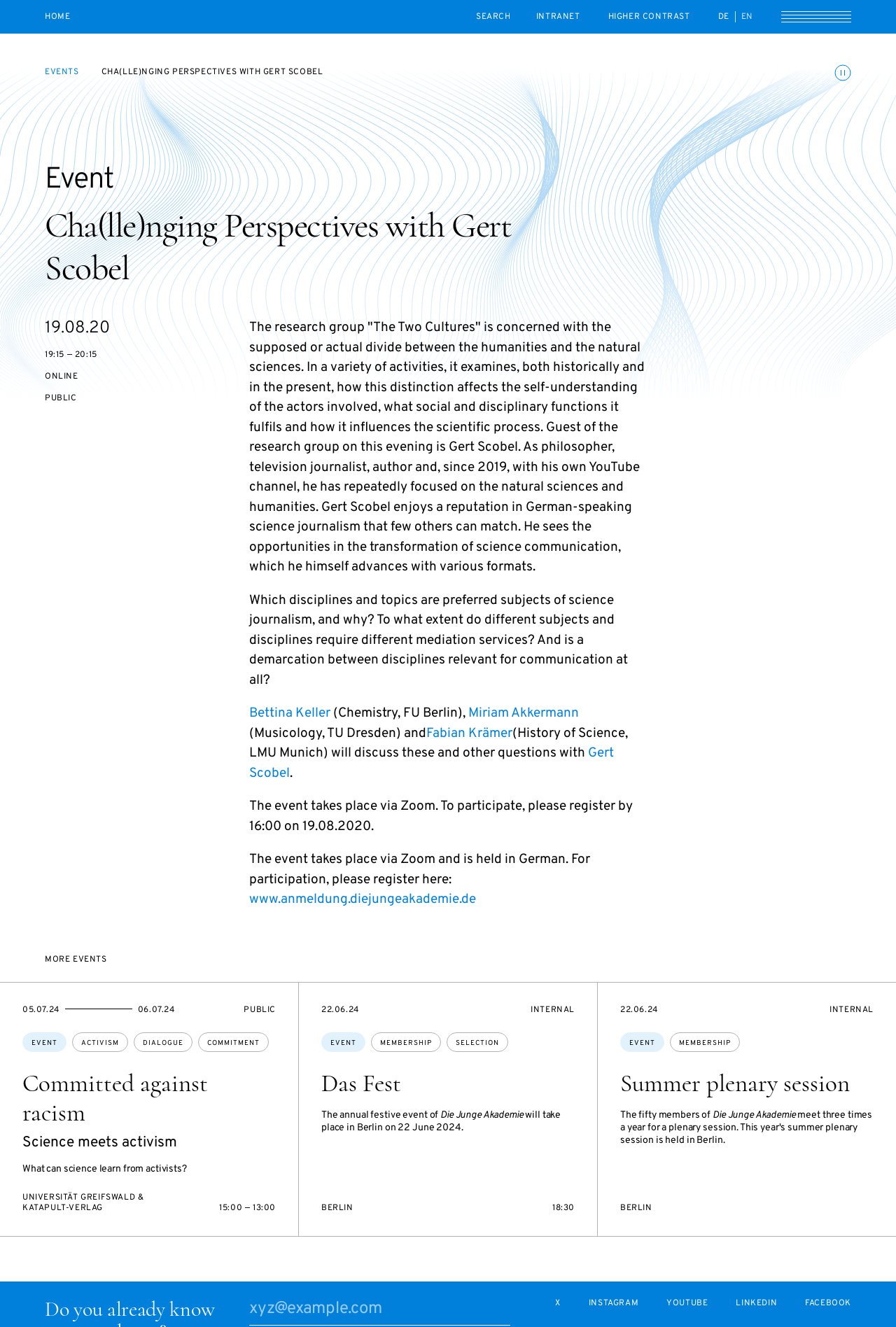Identify the bounding box coordinates of the part that should be clicked to carry out this instruction: "Register for the event".

[0.278, 0.671, 0.531, 0.684]